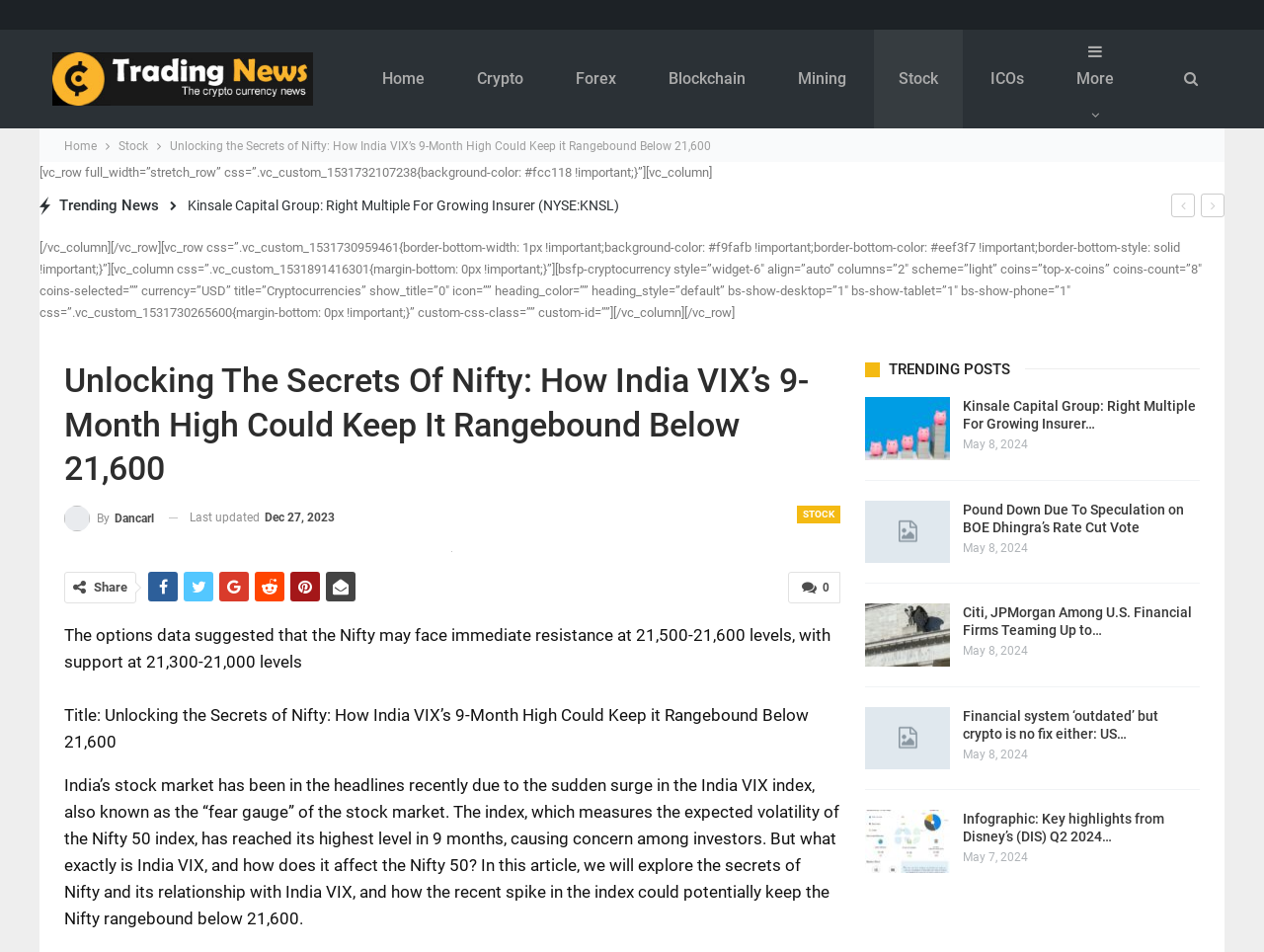What is the category of the article?
Refer to the image and give a detailed answer to the query.

I looked at the breadcrumbs navigation section, which shows the category of the article as 'Stock'.